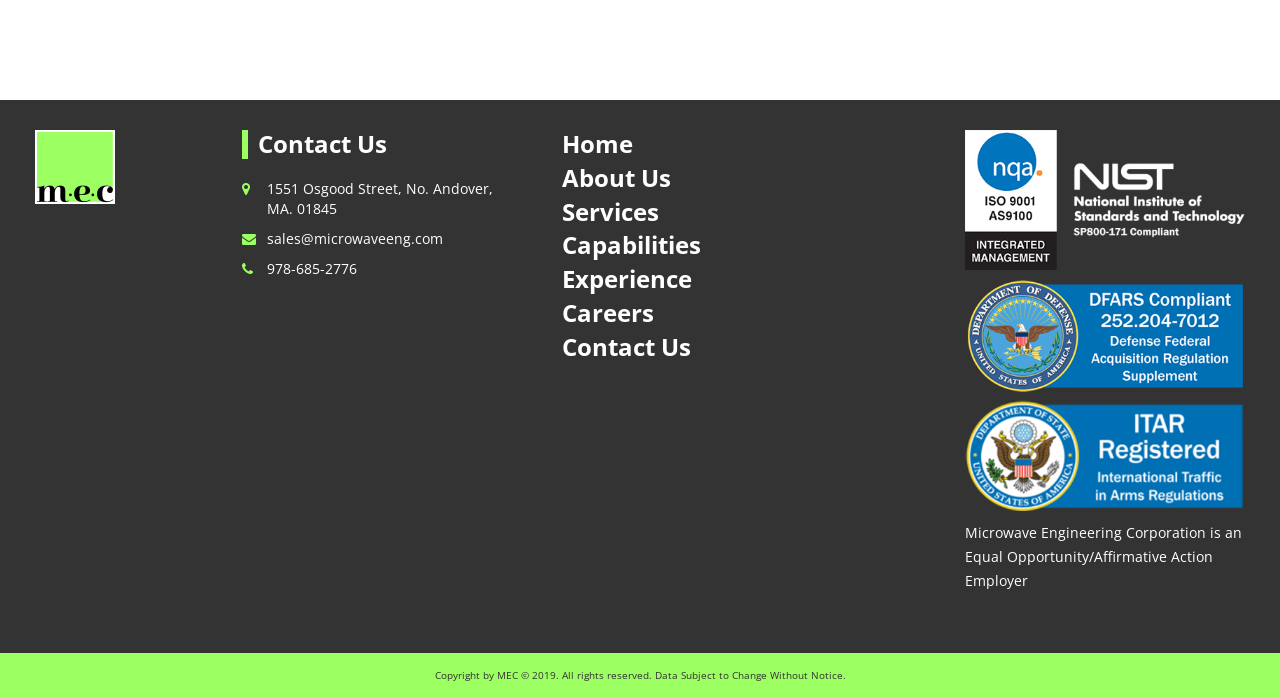What is the address of Microwave Engineering Corporation?
Please answer the question with a detailed and comprehensive explanation.

I found the address by looking at the StaticText element with the bounding box coordinates [0.208, 0.257, 0.385, 0.312] which contains the text '1551 Osgood Street, No. Andover, MA. 01845'.